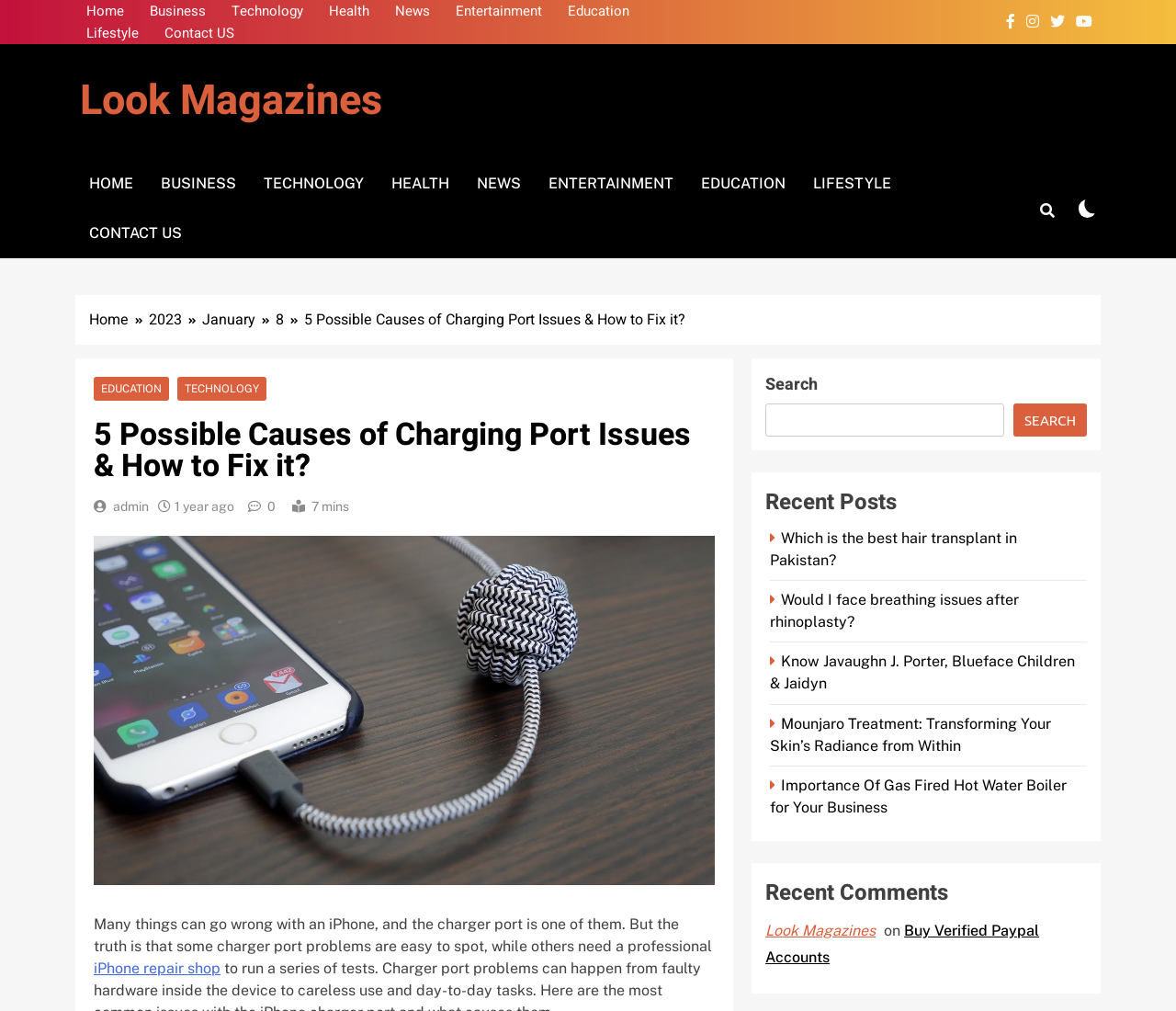Give a one-word or short phrase answer to the question: 
What is the name of the image on the webpage?

iPhone Repair Shop